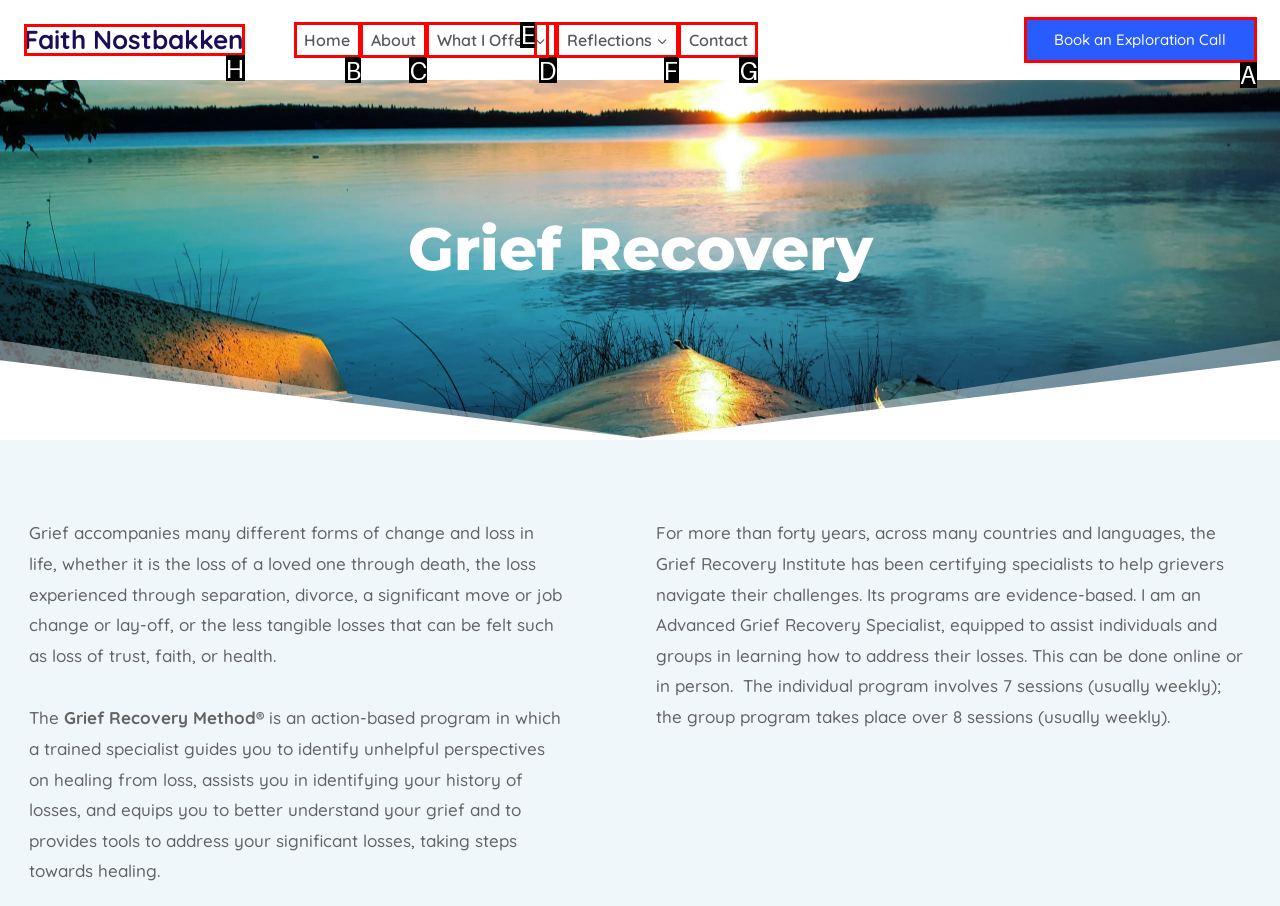Find the option that aligns with: Book an Exploration Call
Provide the letter of the corresponding option.

A